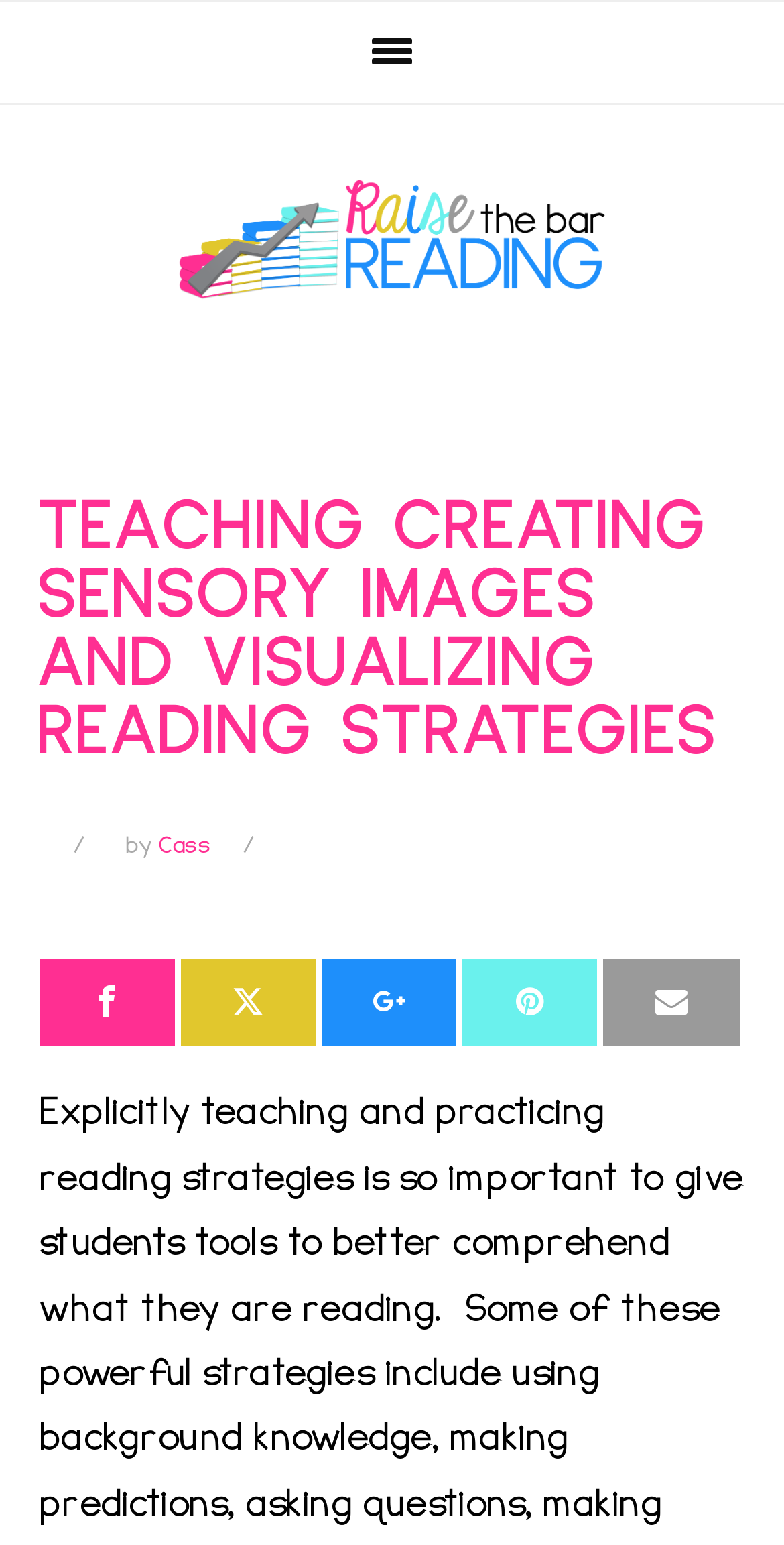What is the name of the website?
Using the visual information, answer the question in a single word or phrase.

Raise the Bar Reading